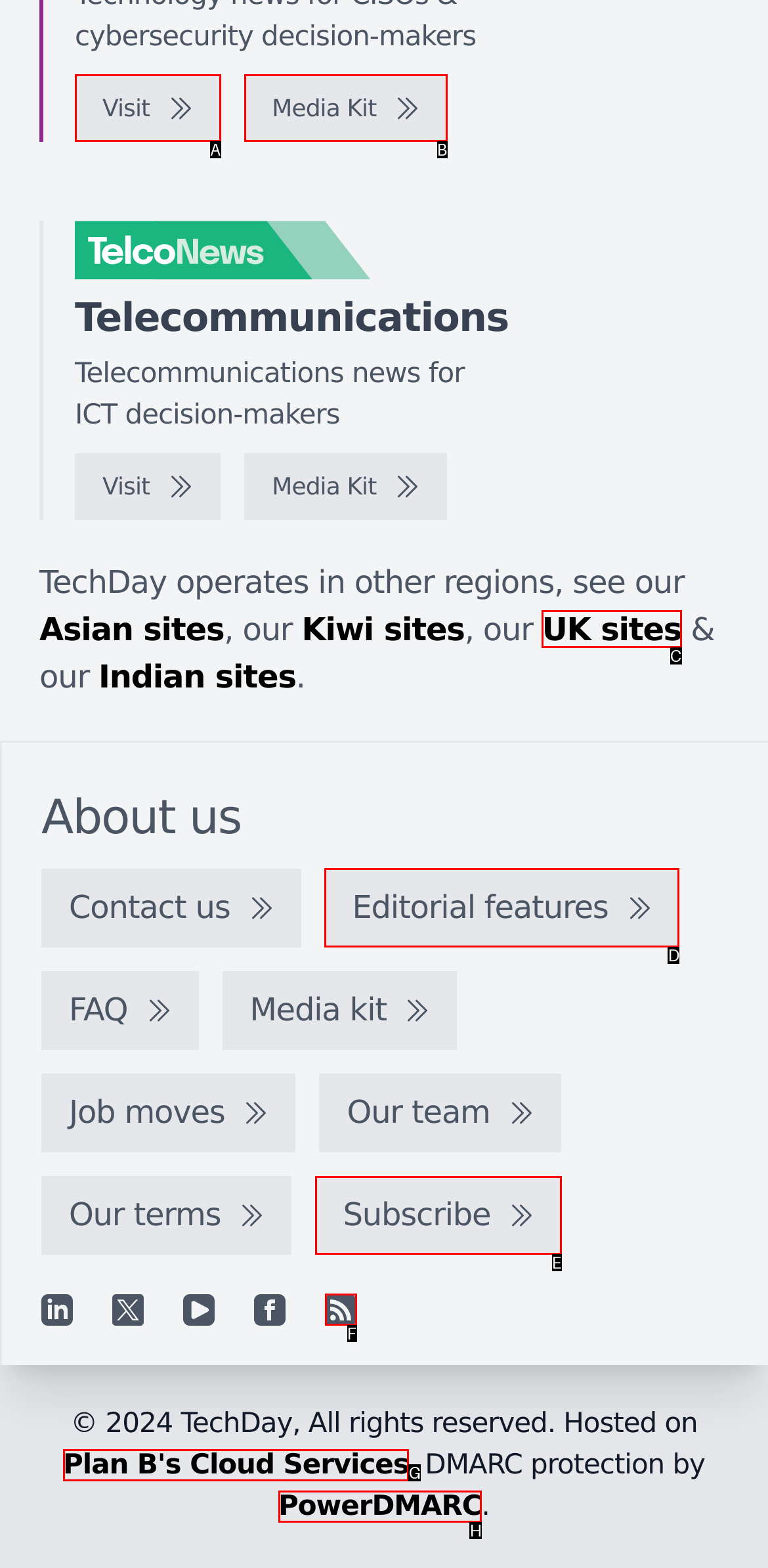What option should you select to complete this task: Subscribe to the newsletter? Indicate your answer by providing the letter only.

E